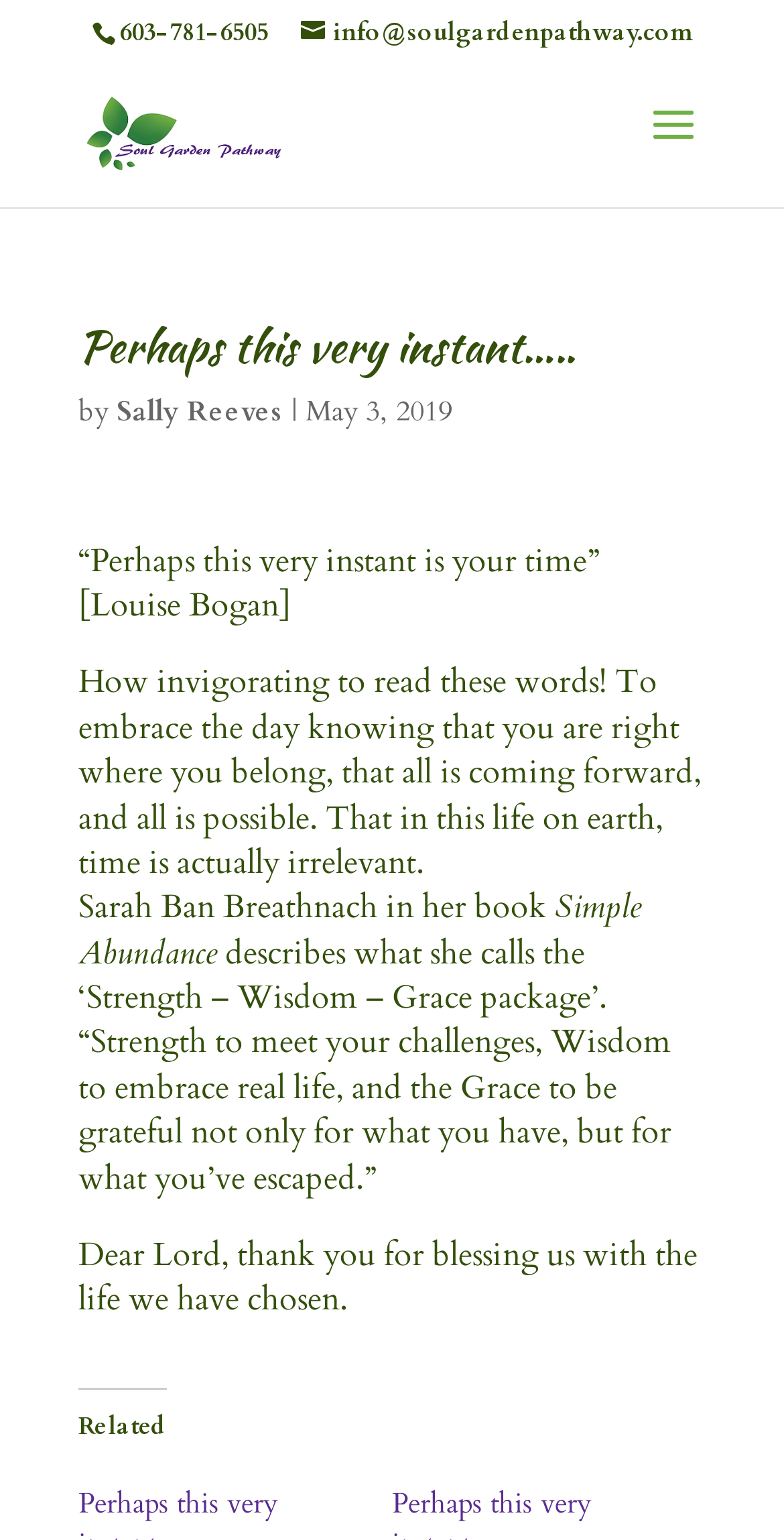Please find and provide the title of the webpage.

Perhaps this very instant…..